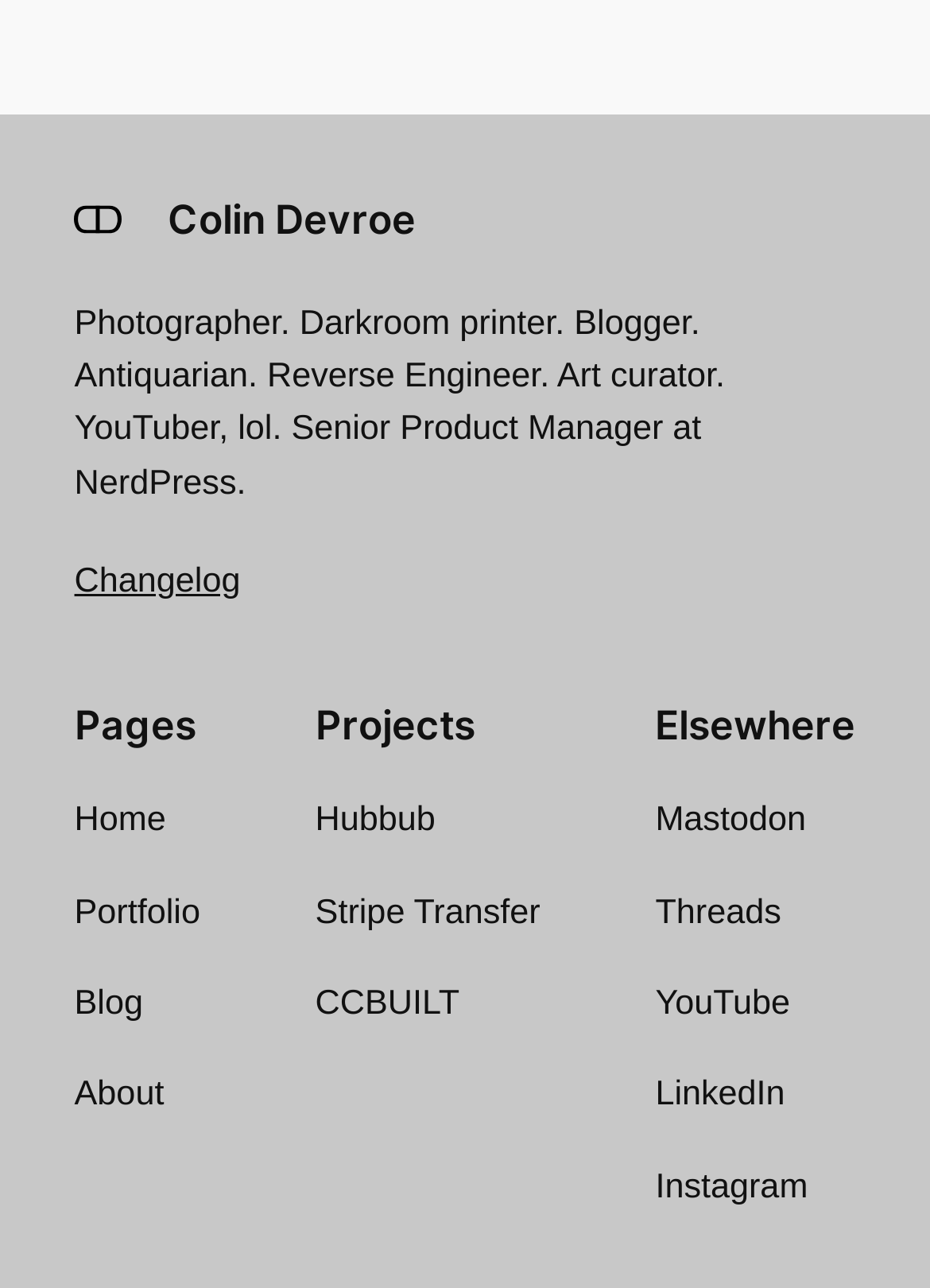What is the name of the project linked to 'Hubbub'?
Answer the question with a single word or phrase derived from the image.

Hubbub